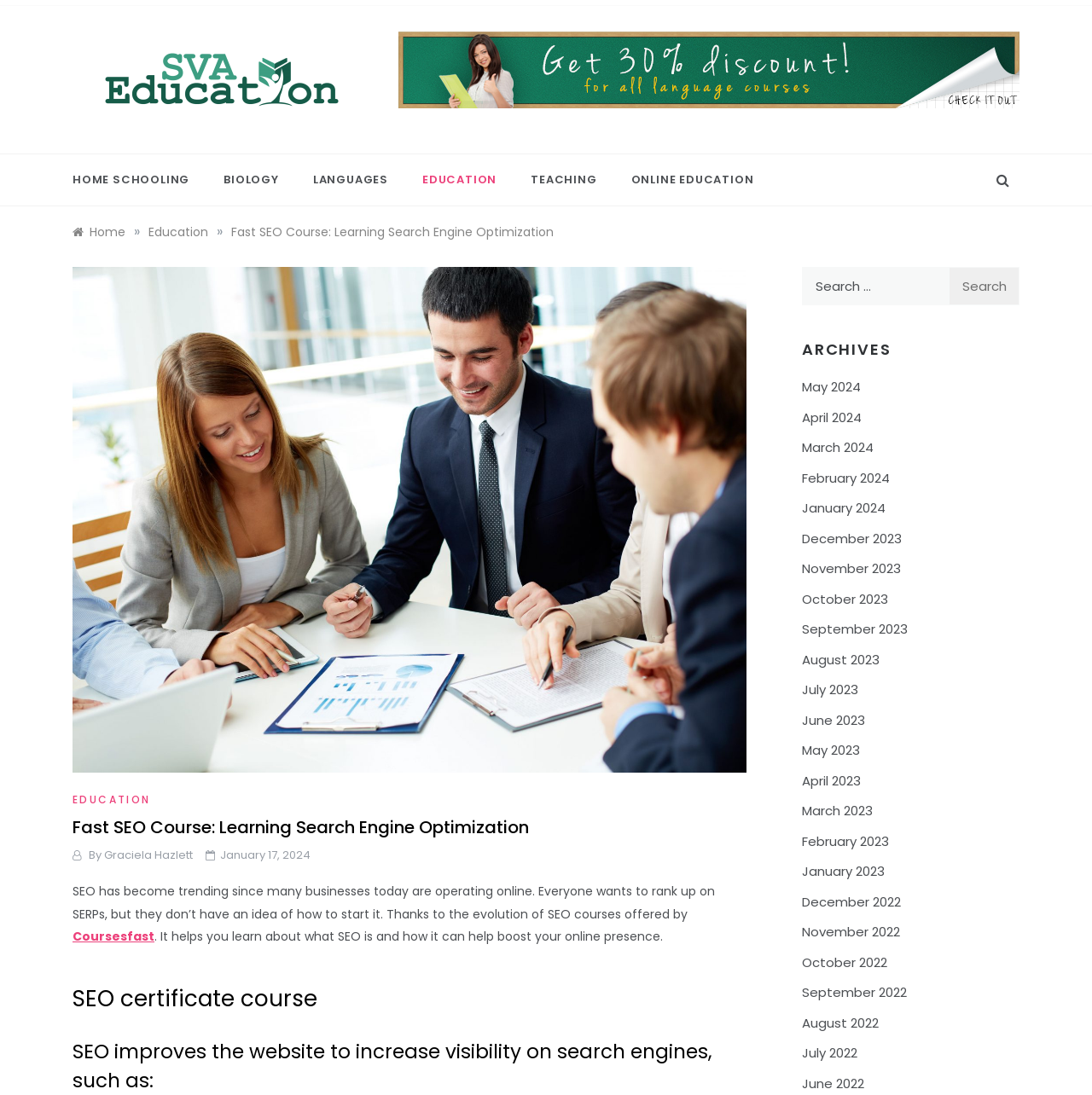Locate the bounding box coordinates of the element you need to click to accomplish the task described by this instruction: "Read the Fast SEO Course article".

[0.212, 0.204, 0.507, 0.22]